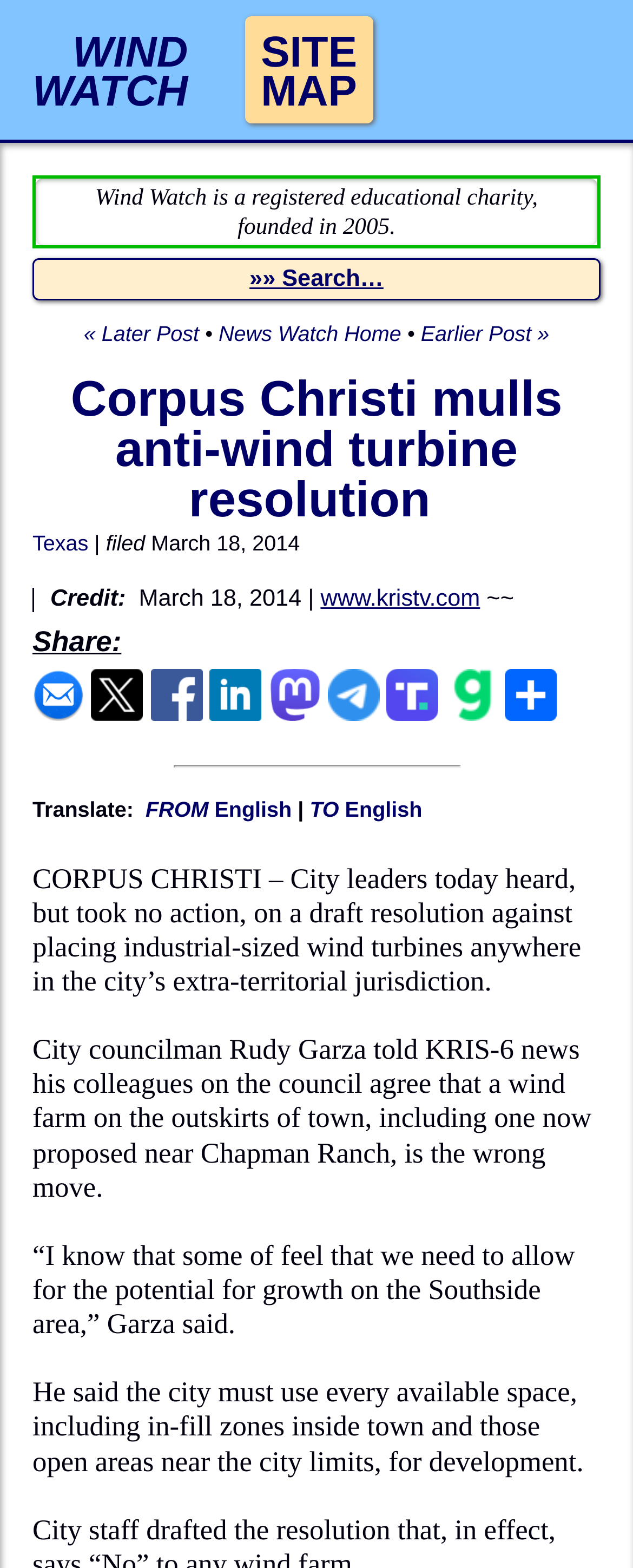What is the name of the charity mentioned?
Answer the question with a single word or phrase derived from the image.

Wind Watch